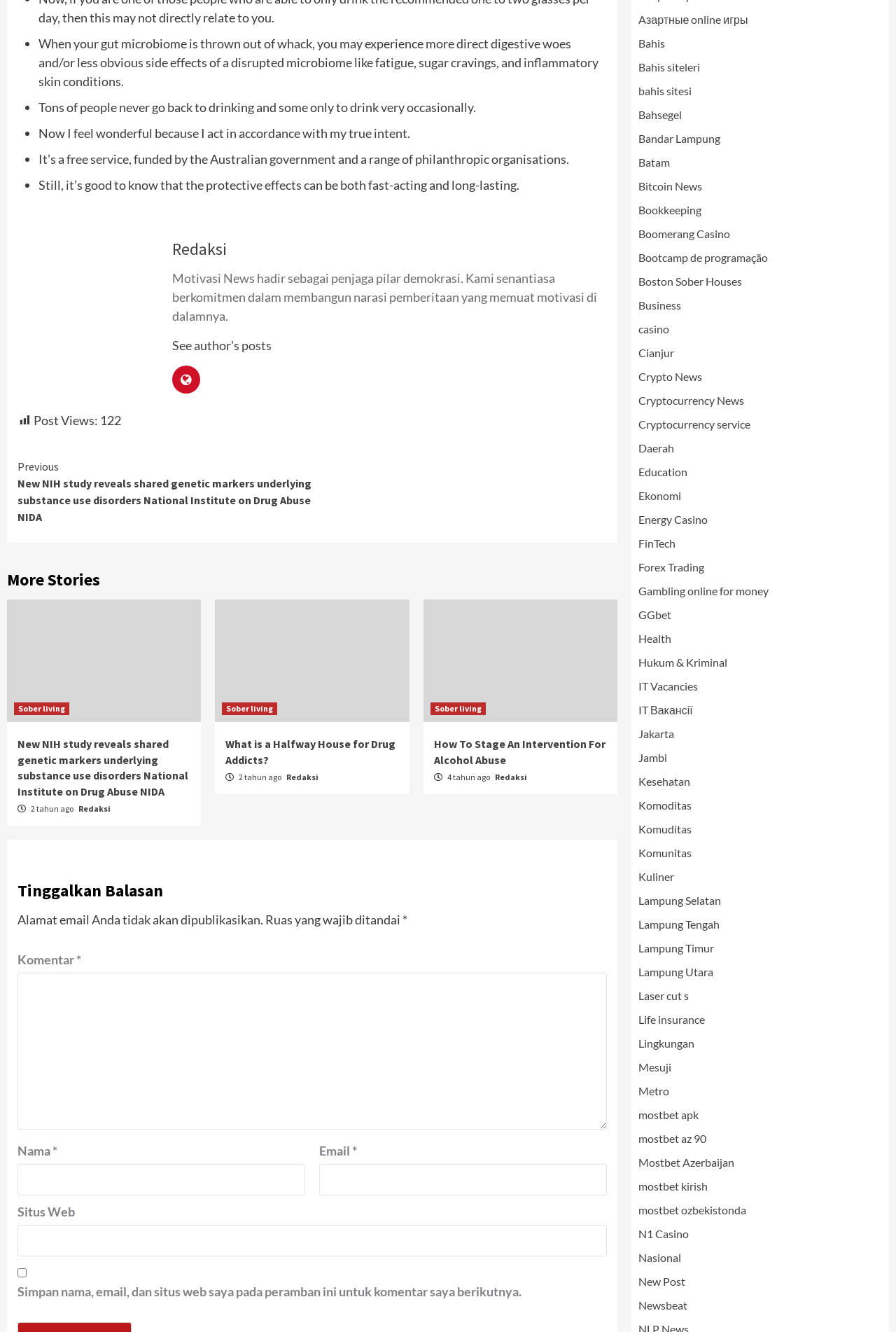Show the bounding box coordinates for the HTML element described as: "parent_node: Email * name="wpforms[fields][45]"".

None